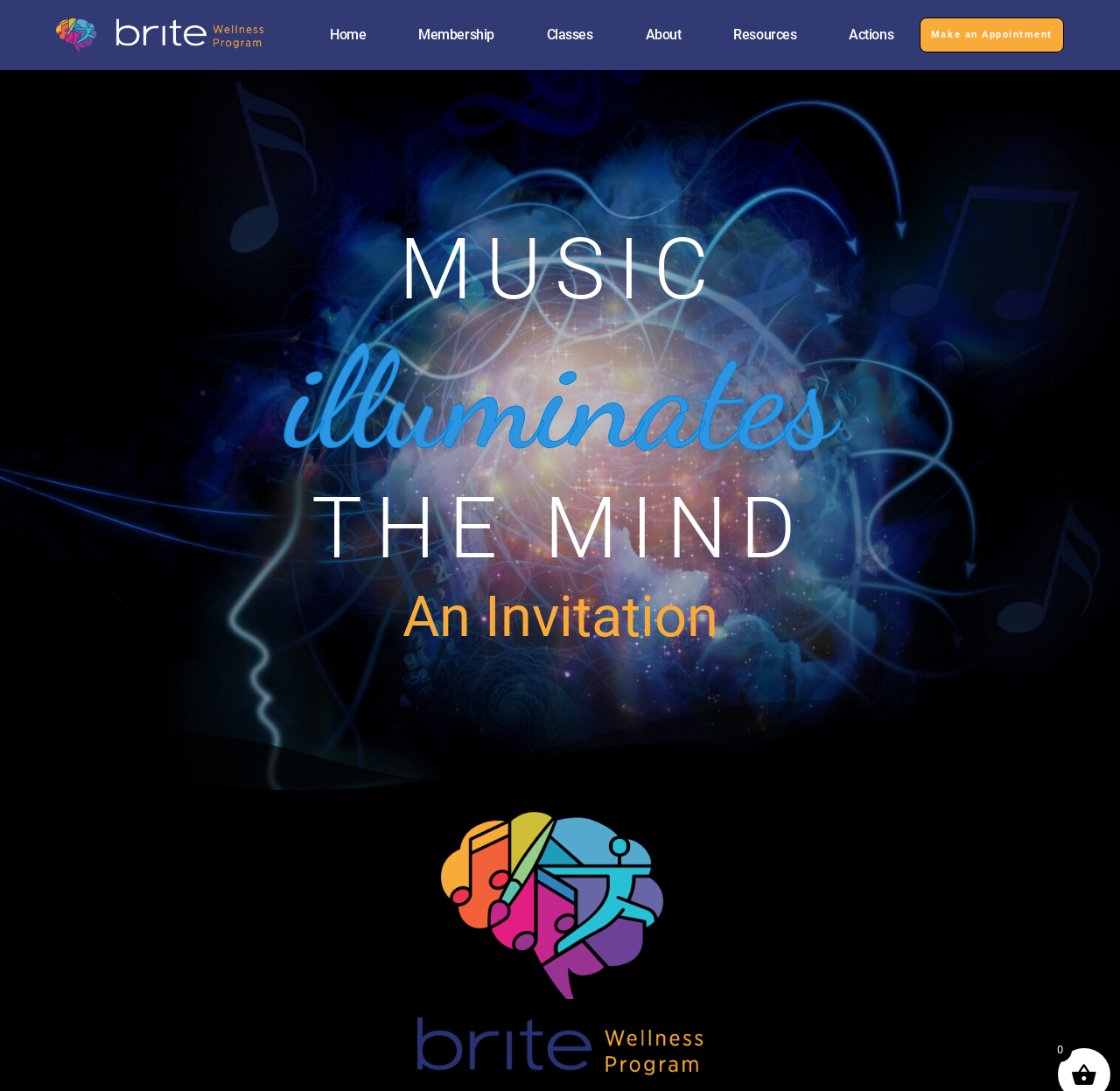What is the position of the 'Make an Appointment' link?
From the image, respond using a single word or phrase.

Right side